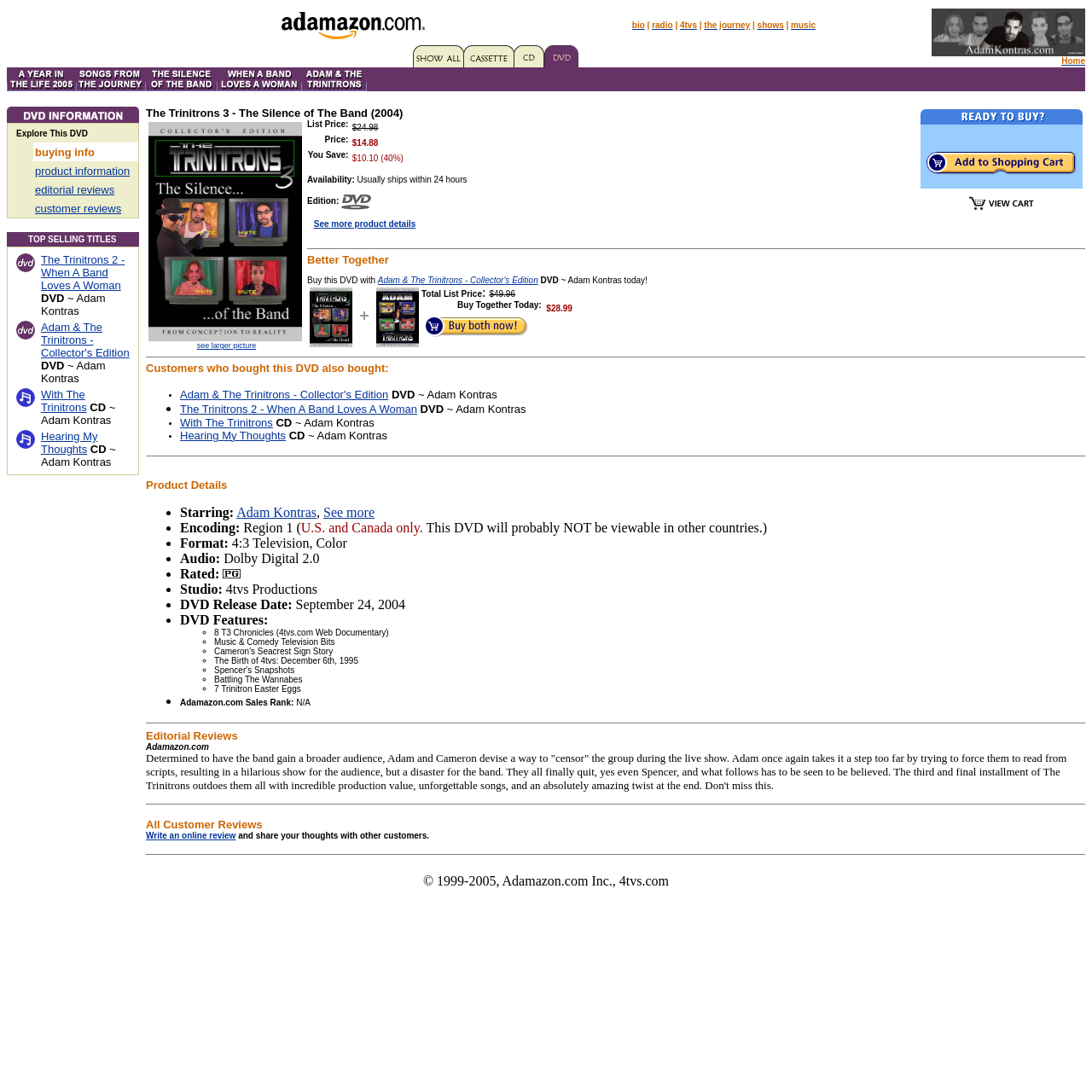Determine the bounding box for the HTML element described here: "See more product details". The coordinates should be given as [left, top, right, bottom] with each number being a float between 0 and 1.

[0.287, 0.201, 0.381, 0.209]